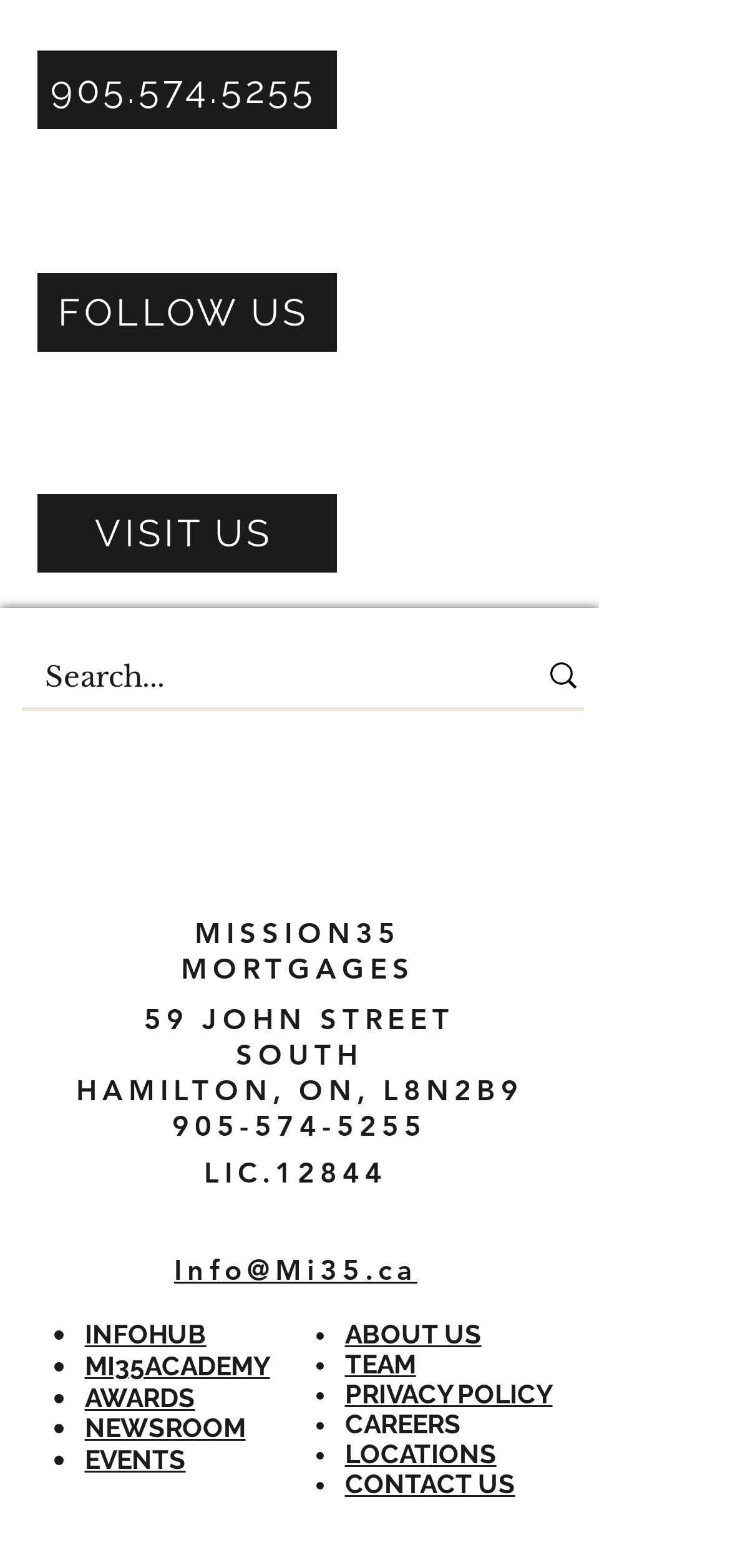What is the email address to contact?
Look at the image and construct a detailed response to the question.

The email address can be found in the address section, where it is listed as 'Info@Mi35.ca', and also as a link that can be clicked to send an email.